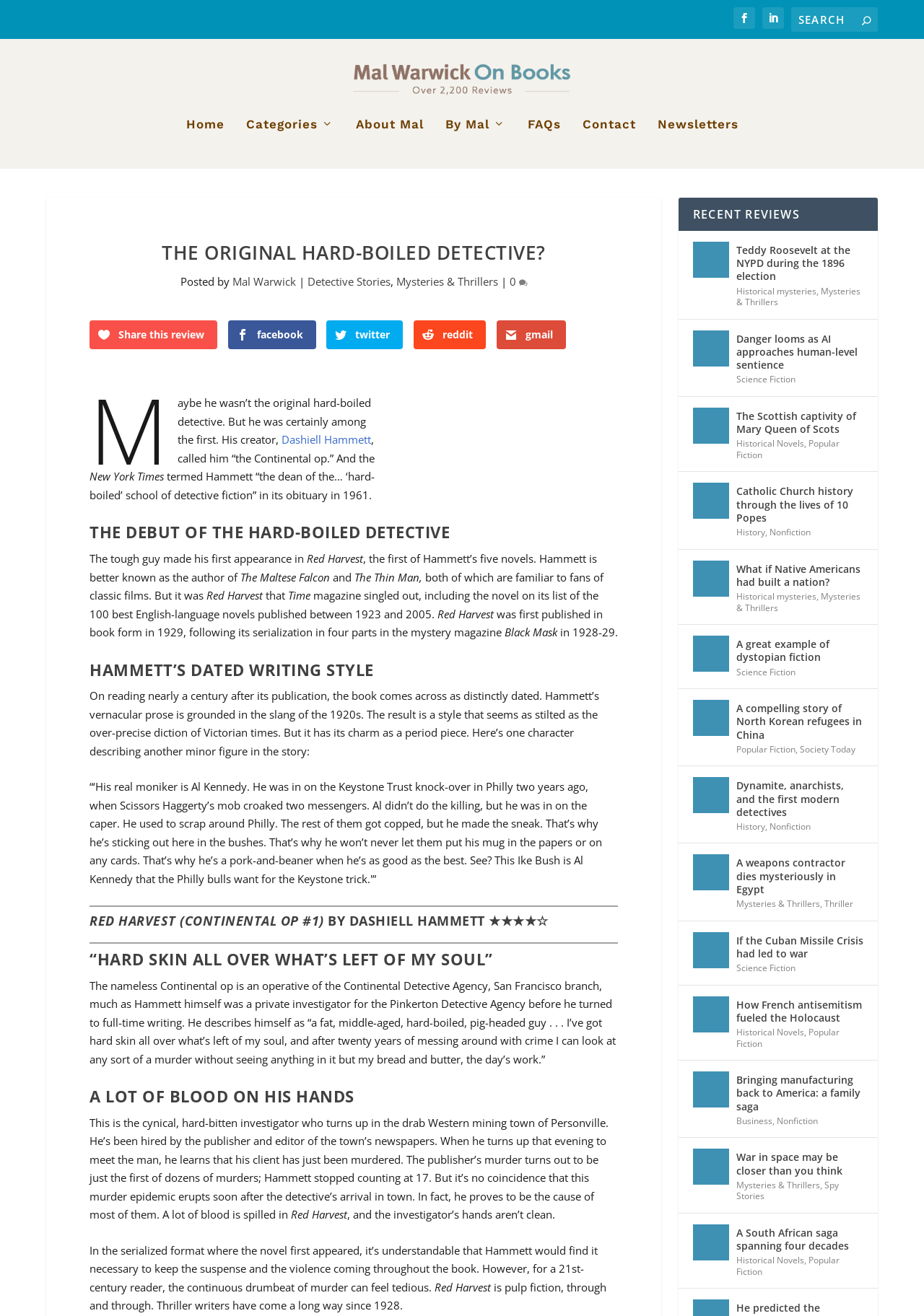Find the bounding box coordinates of the clickable area required to complete the following action: "View more reviews".

[0.734, 0.159, 0.95, 0.184]